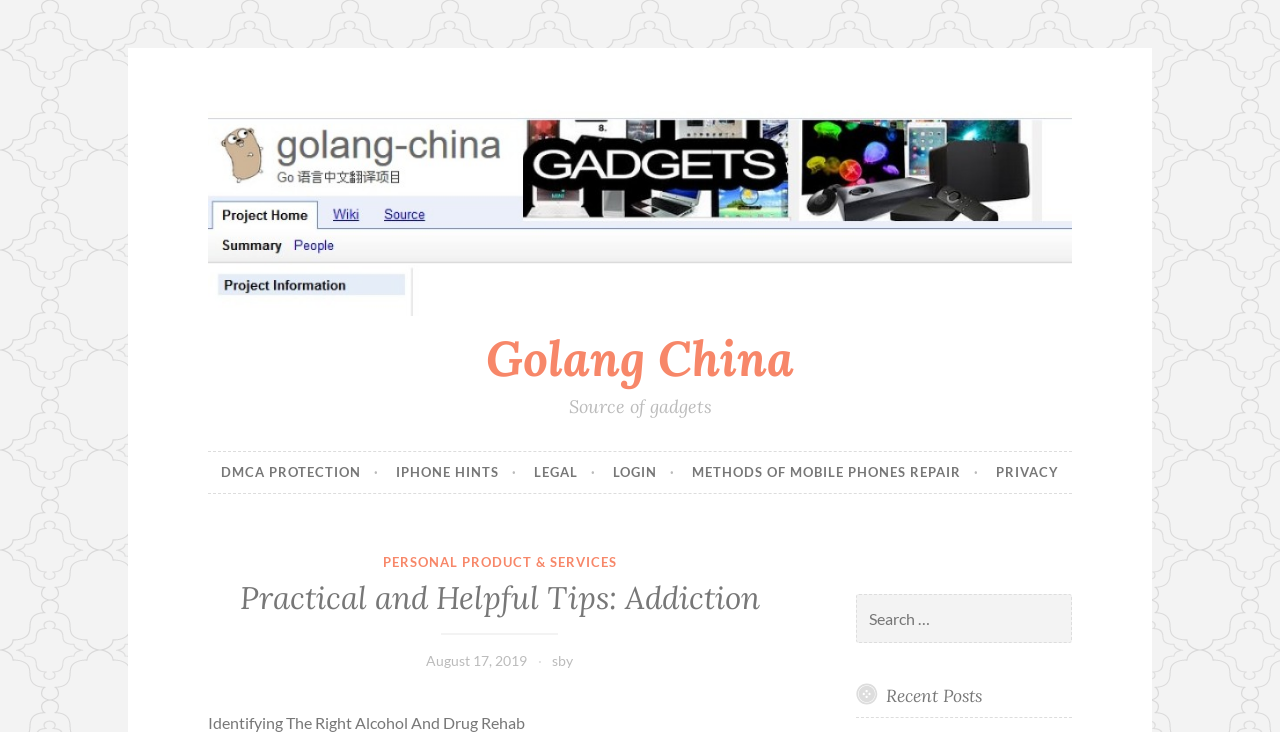Locate the UI element described by DMCA Protection and provide its bounding box coordinates. Use the format (top-left x, top-left y, bottom-right x, bottom-right y) with all values as floating point numbers between 0 and 1.

[0.173, 0.618, 0.296, 0.673]